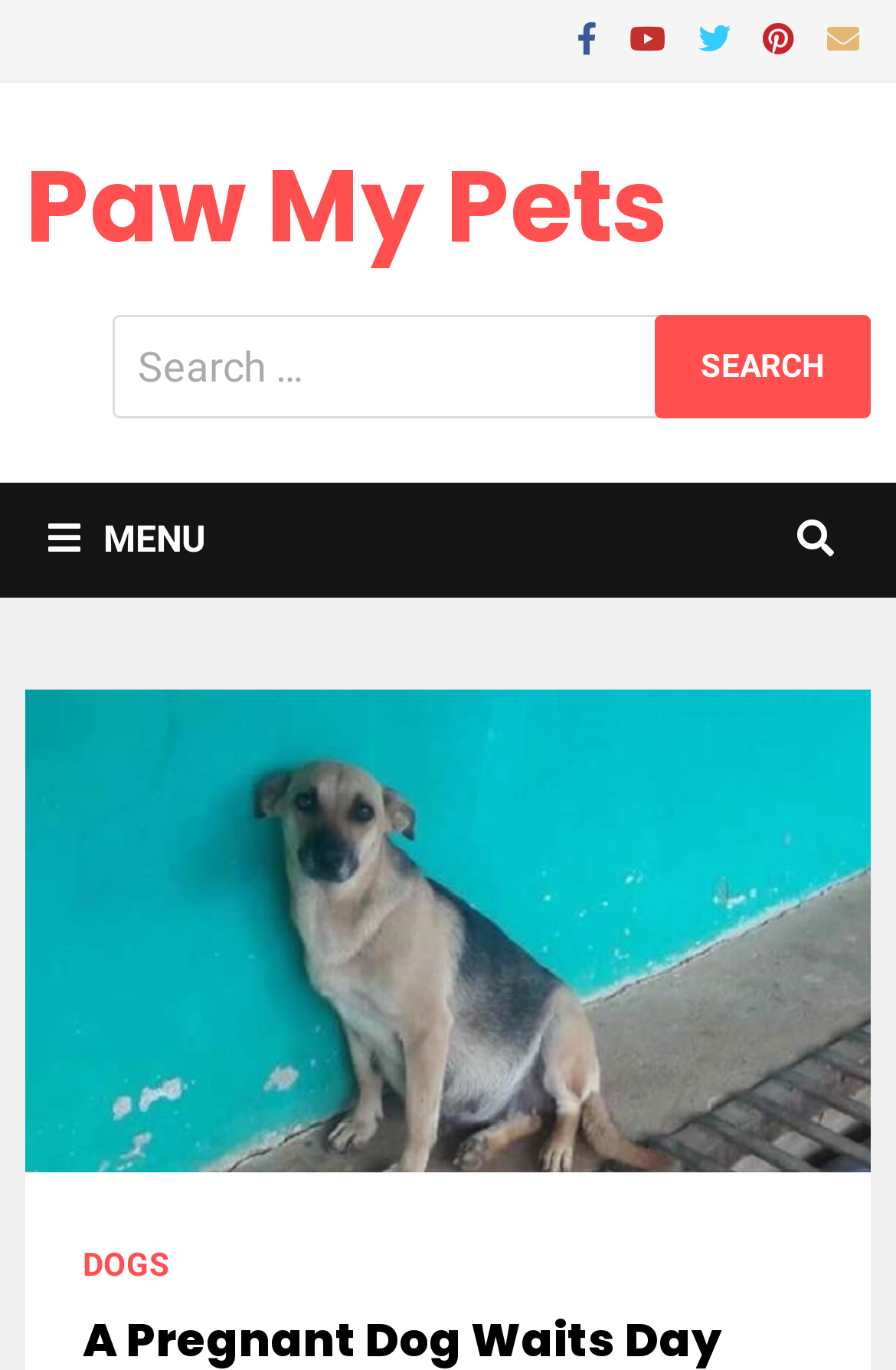Please find and generate the text of the main header of the webpage.

A Pregnant Dog Waits Day And Night For The Family Who Abandoned Her